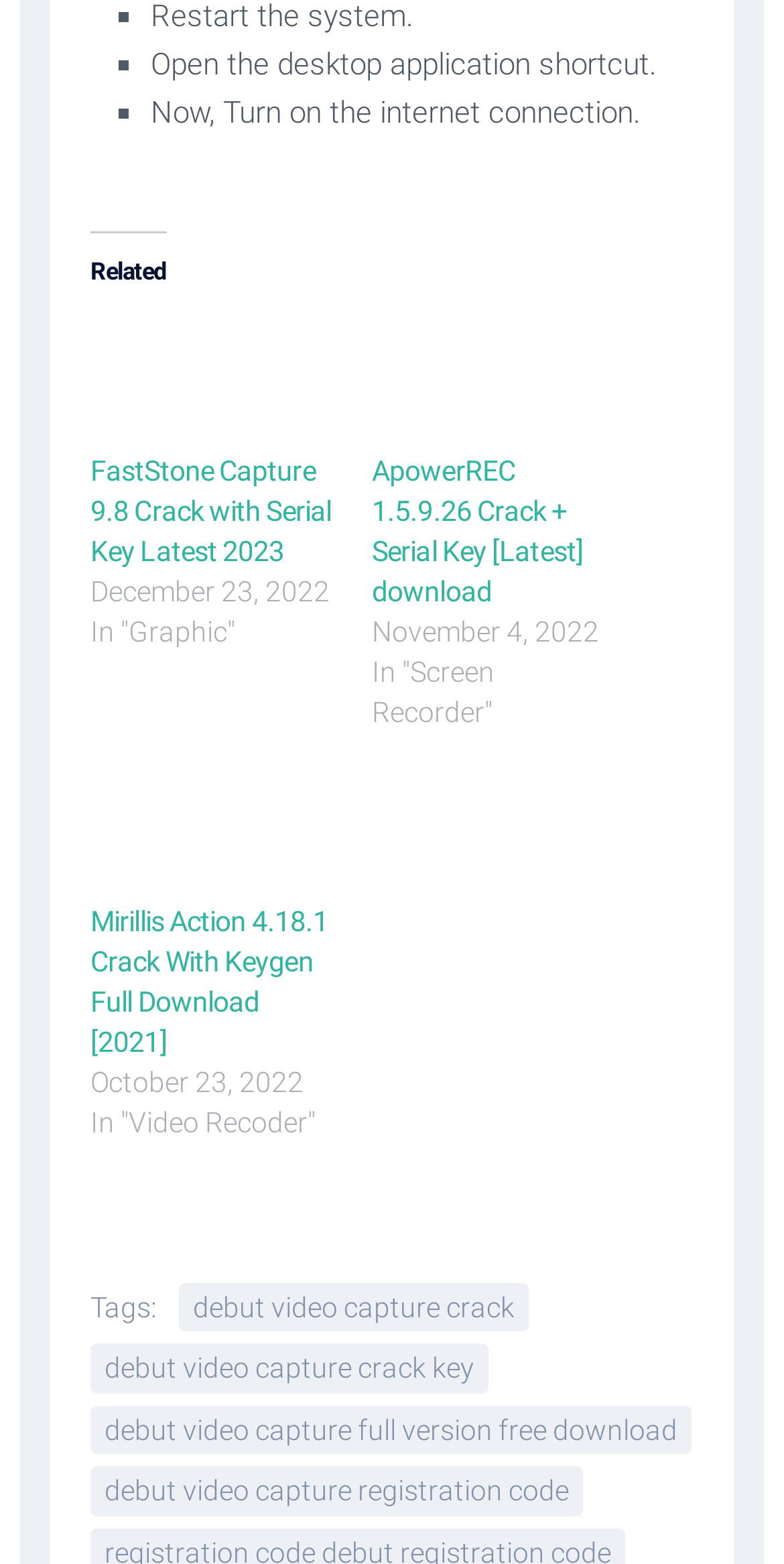Please identify the coordinates of the bounding box that should be clicked to fulfill this instruction: "Read 'Mirillis Action 4.18.1 Crack With Keygen Full Download [2021}'".

[0.115, 0.576, 0.423, 0.679]